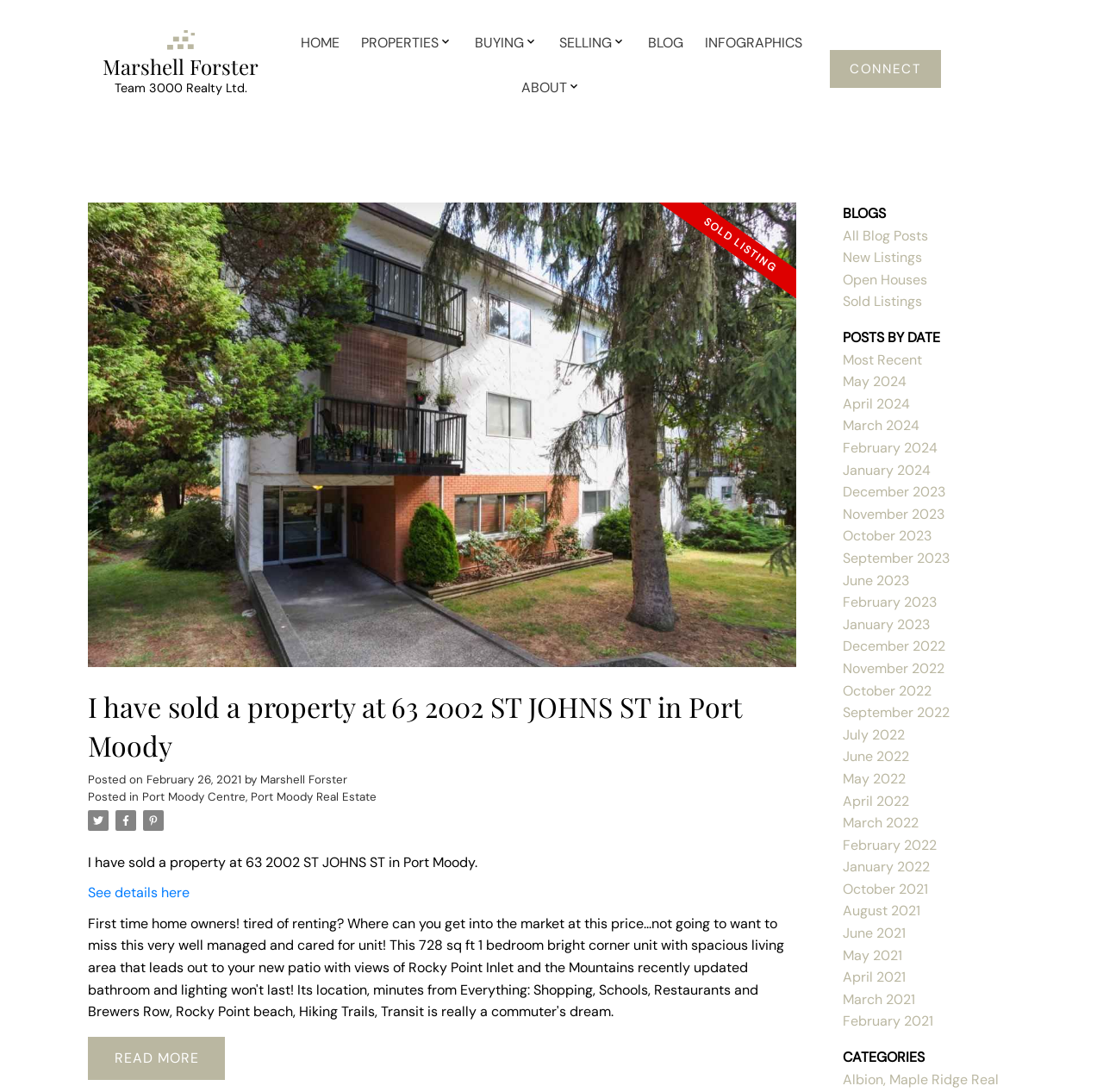Locate the bounding box coordinates of the element you need to click to accomplish the task described by this instruction: "View all blog posts".

[0.764, 0.207, 0.841, 0.224]